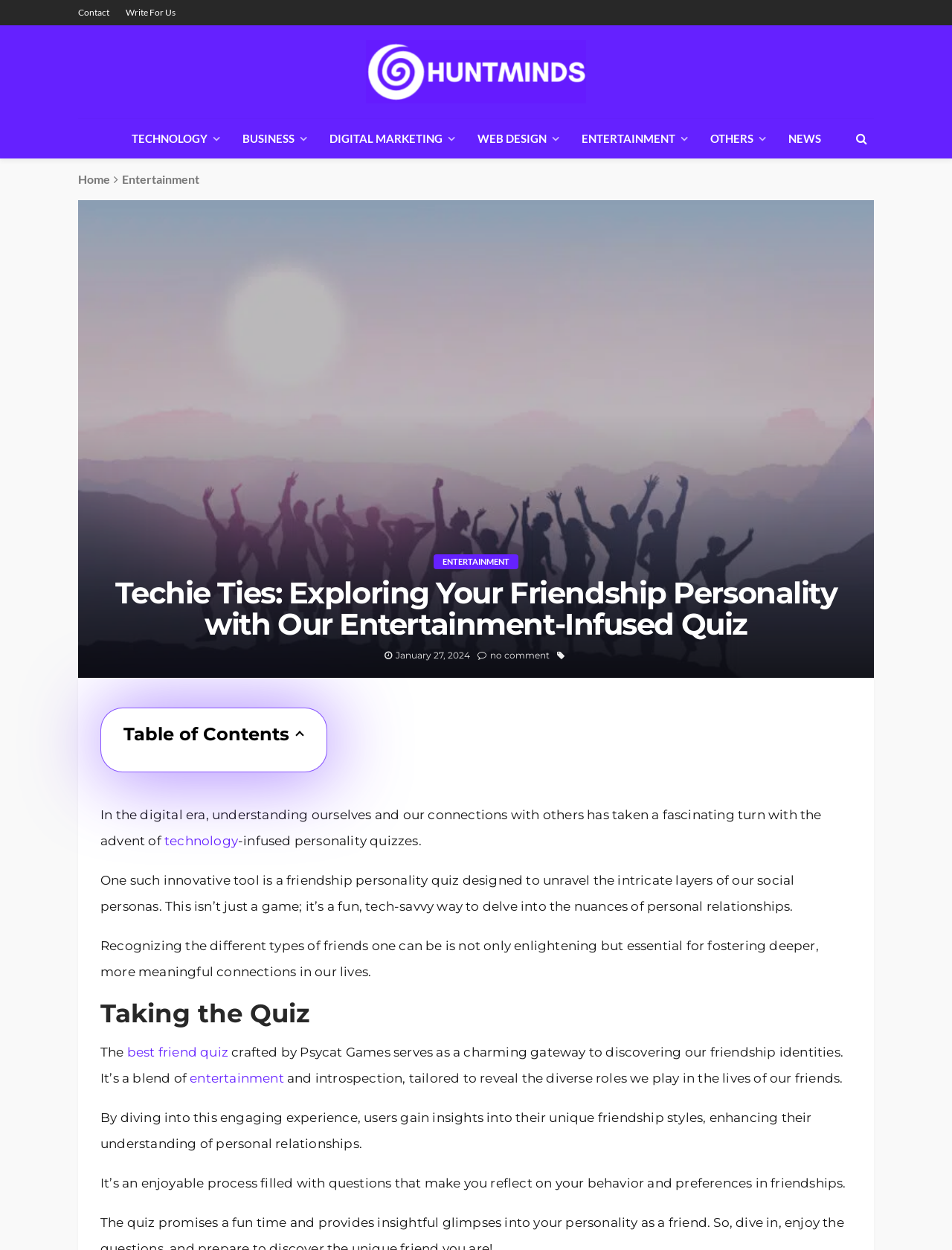Please find the bounding box coordinates of the element's region to be clicked to carry out this instruction: "Search for something".

[0.891, 0.095, 0.918, 0.126]